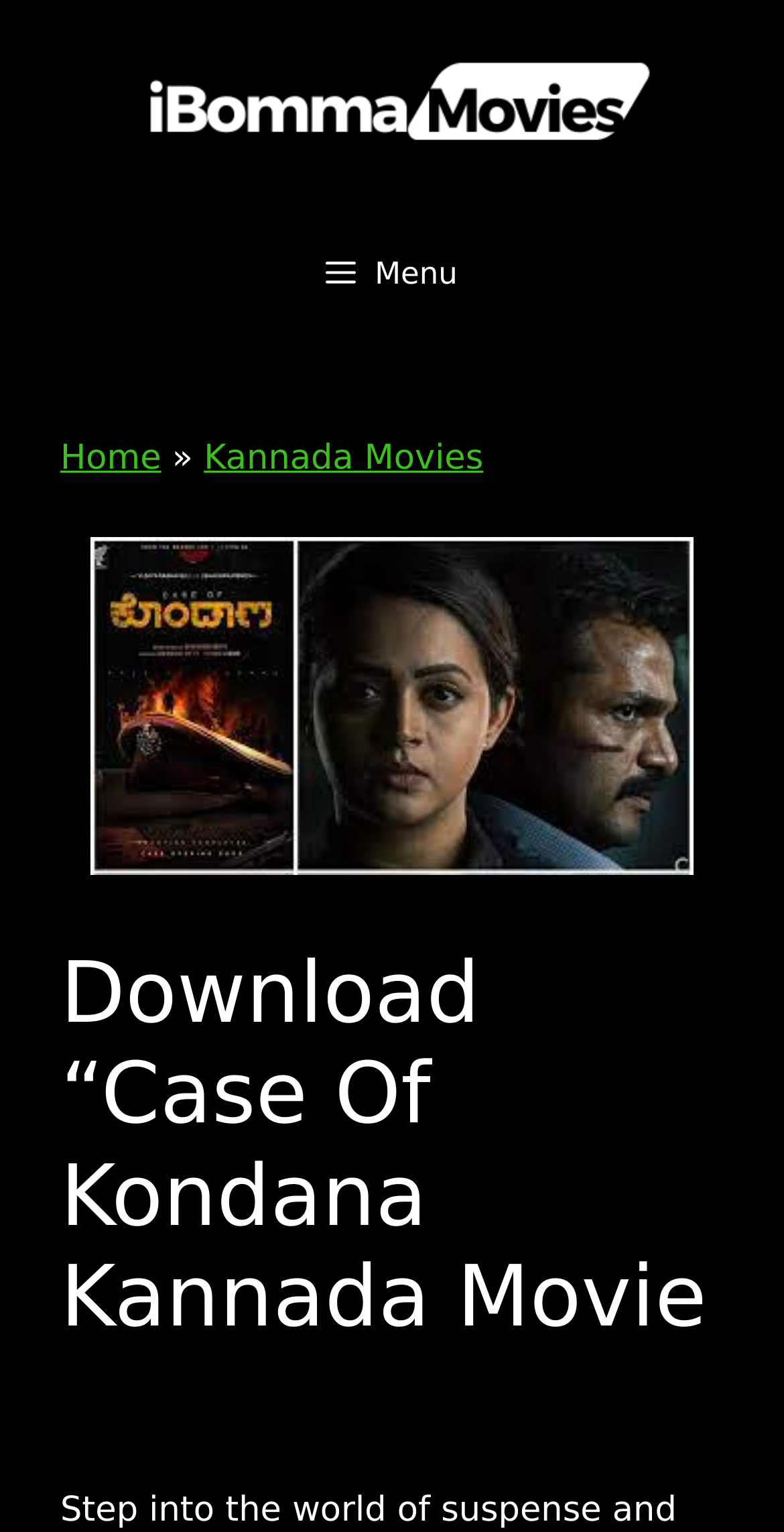Locate the UI element described by alt="iBomma Movies" in the provided webpage screenshot. Return the bounding box coordinates in the format (top-left x, top-left y, bottom-right x, bottom-right y), ensuring all values are between 0 and 1.

[0.077, 0.056, 0.923, 0.082]